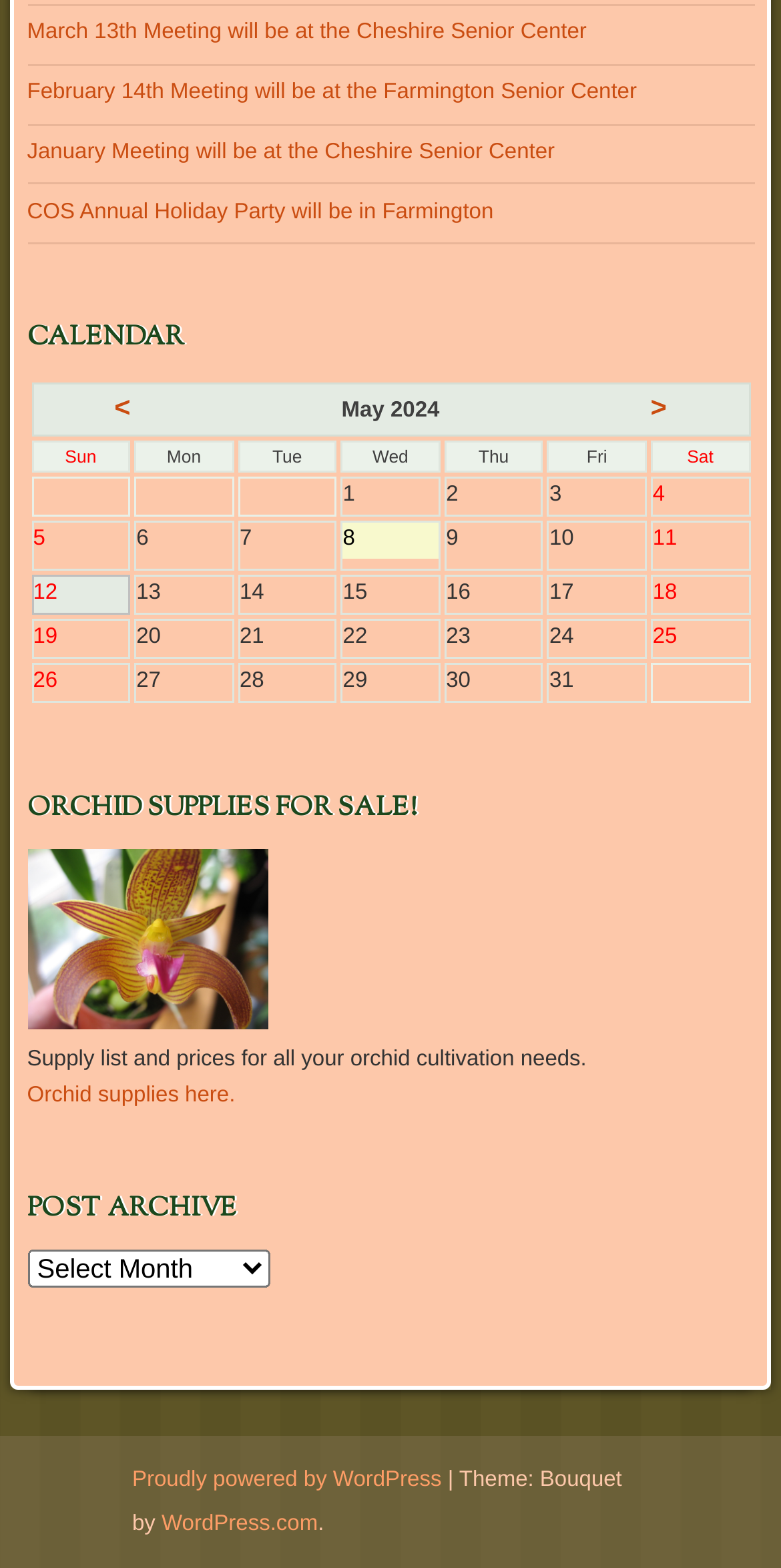Determine the bounding box coordinates of the clickable region to execute the instruction: "Select a date from the calendar". The coordinates should be four float numbers between 0 and 1, denoted as [left, top, right, bottom].

[0.04, 0.244, 0.96, 0.278]